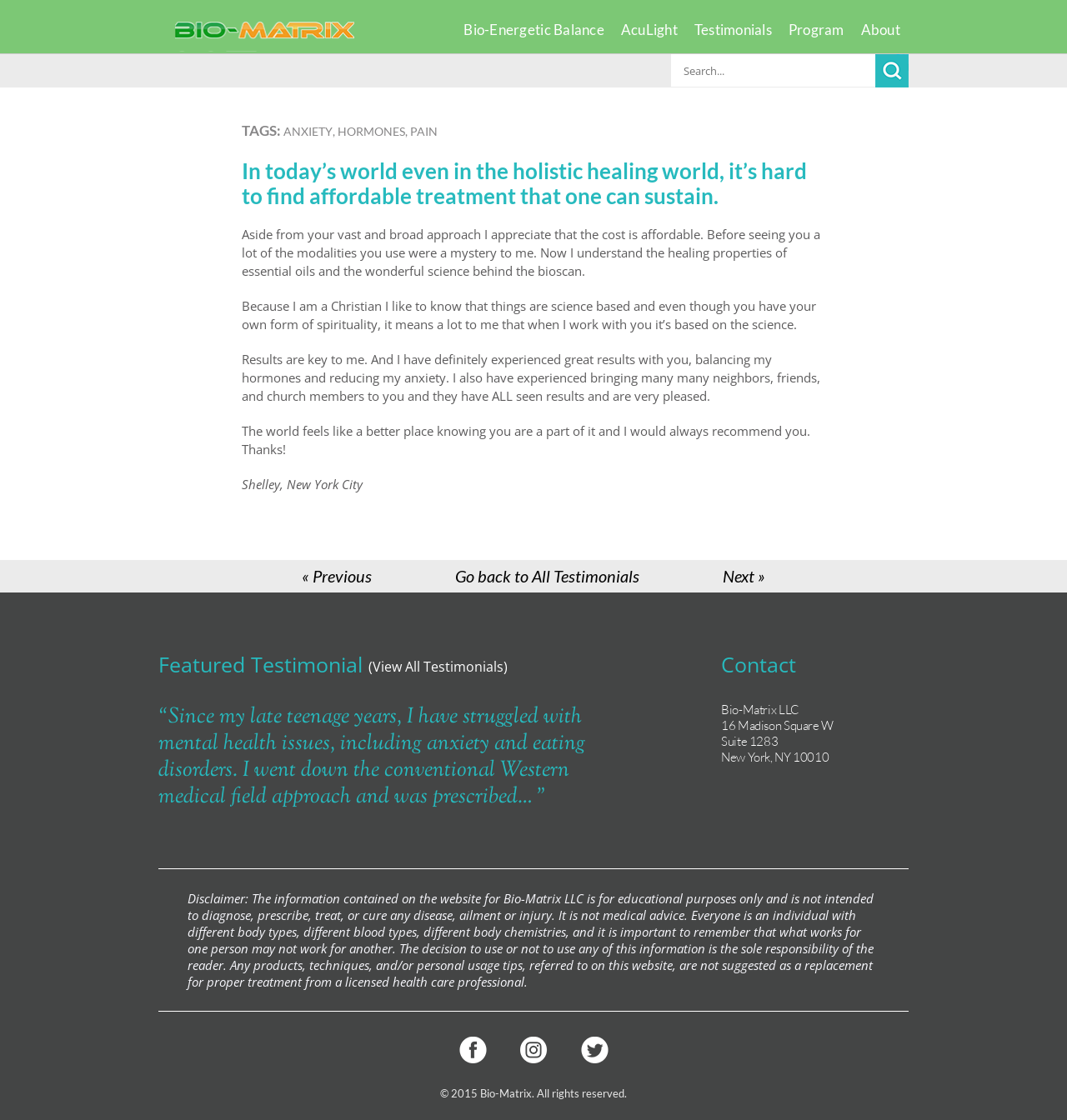What is the address of Bio-Matrix LLC?
Answer the question with just one word or phrase using the image.

16 Madison Square W, Suite 1283, New York, NY 10010